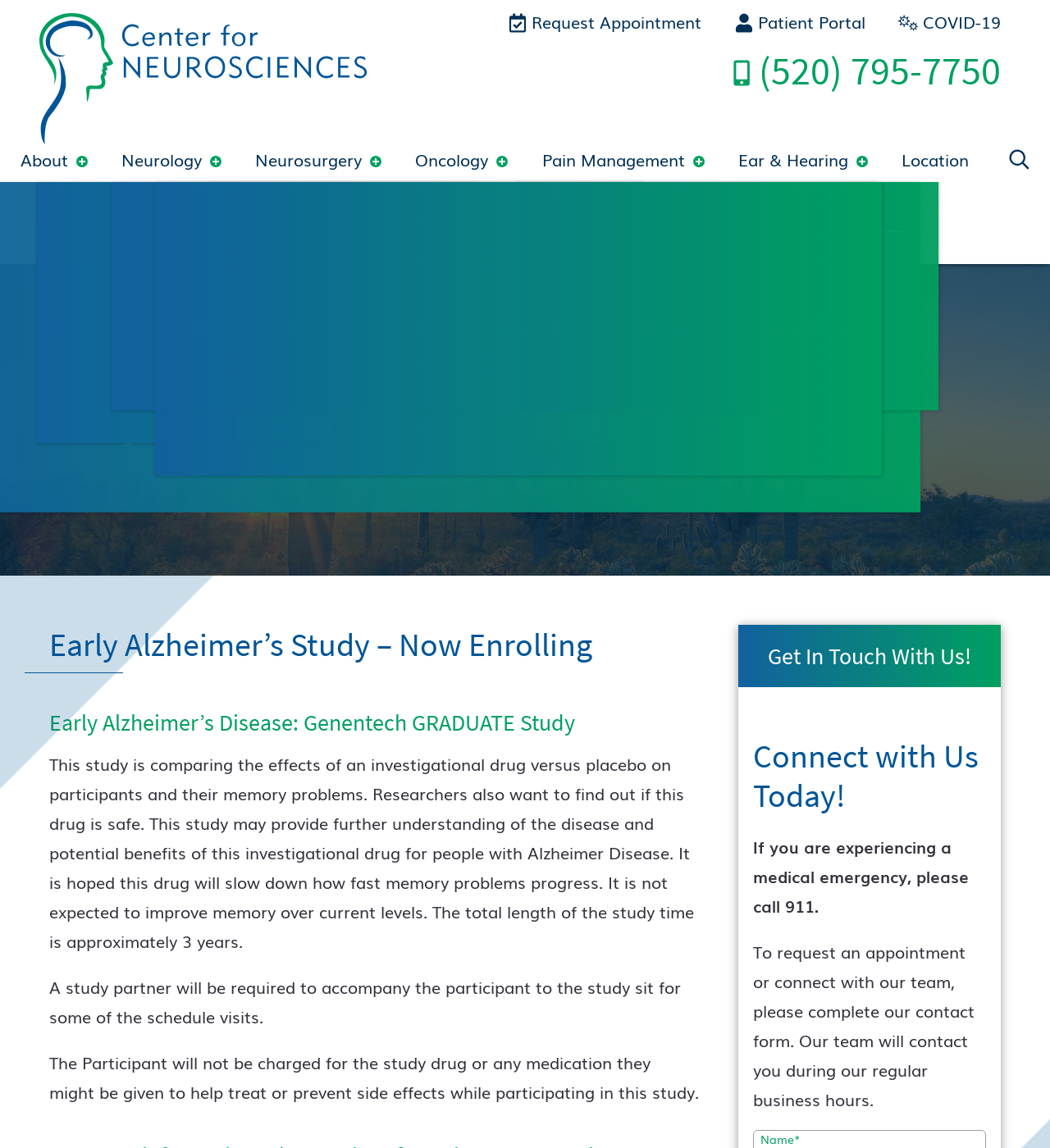What is the name of the study mentioned on the webpage?
Utilize the information in the image to give a detailed answer to the question.

I found the name of the study by understanding the context of the webpage which is about an early Alzheimer's study and has a meta description mentioning the Genentech GRADUATE Study.